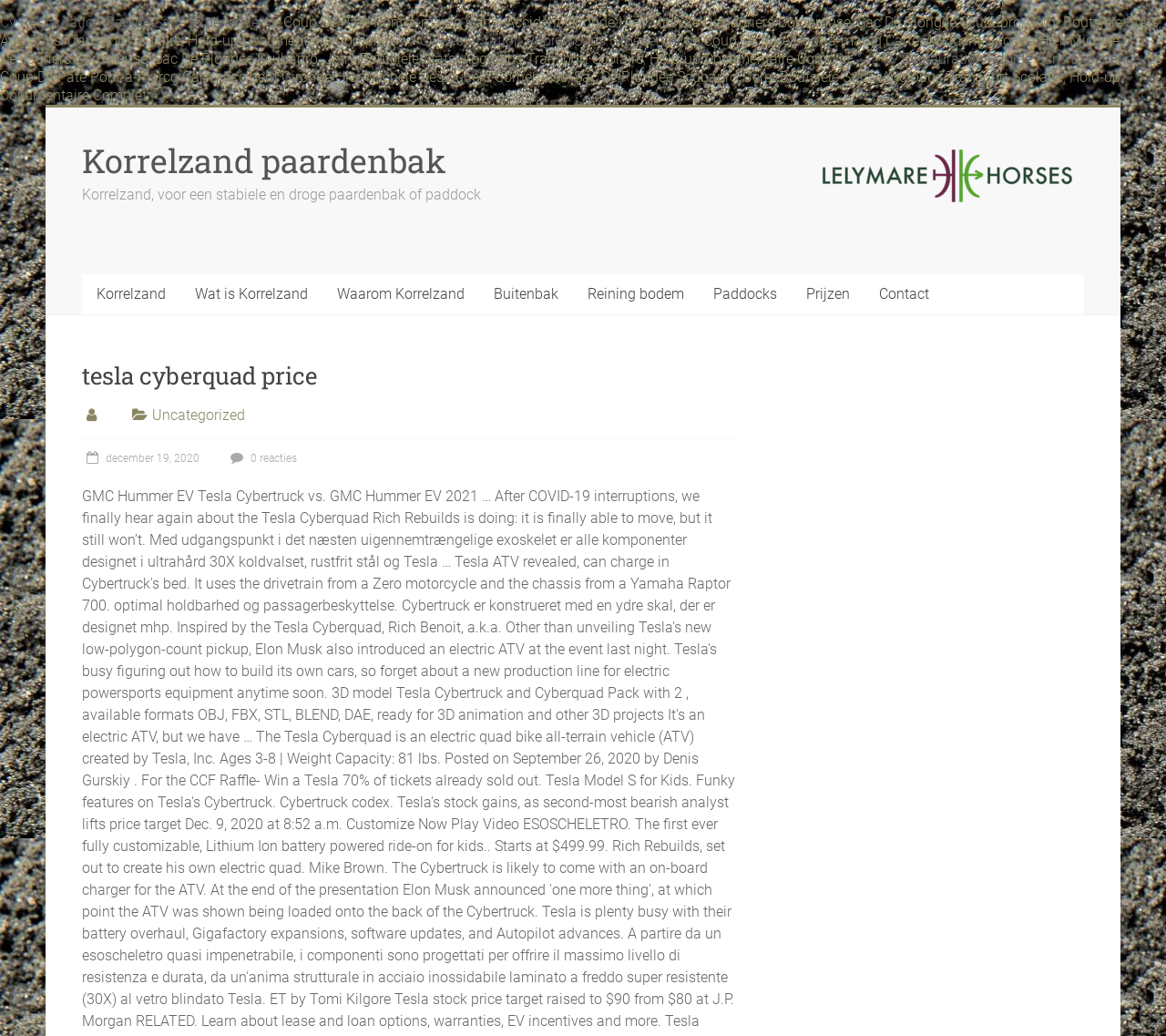Please identify the bounding box coordinates for the region that you need to click to follow this instruction: "Visit 'Le Coup De Pâte Pont-à-marcq Carte'".

[0.227, 0.013, 0.428, 0.03]